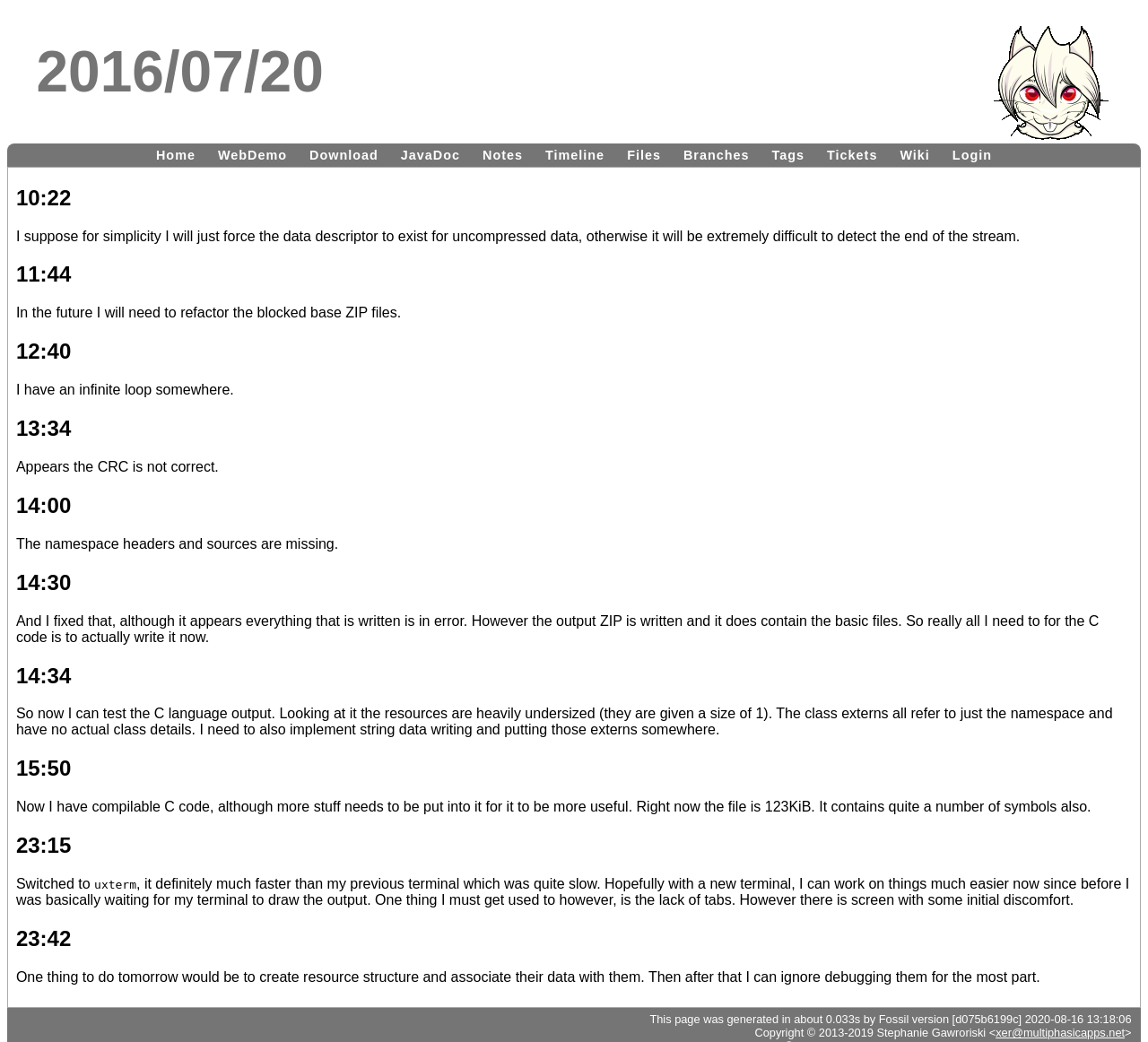How many links are there in the top navigation bar?
From the image, respond with a single word or phrase.

14